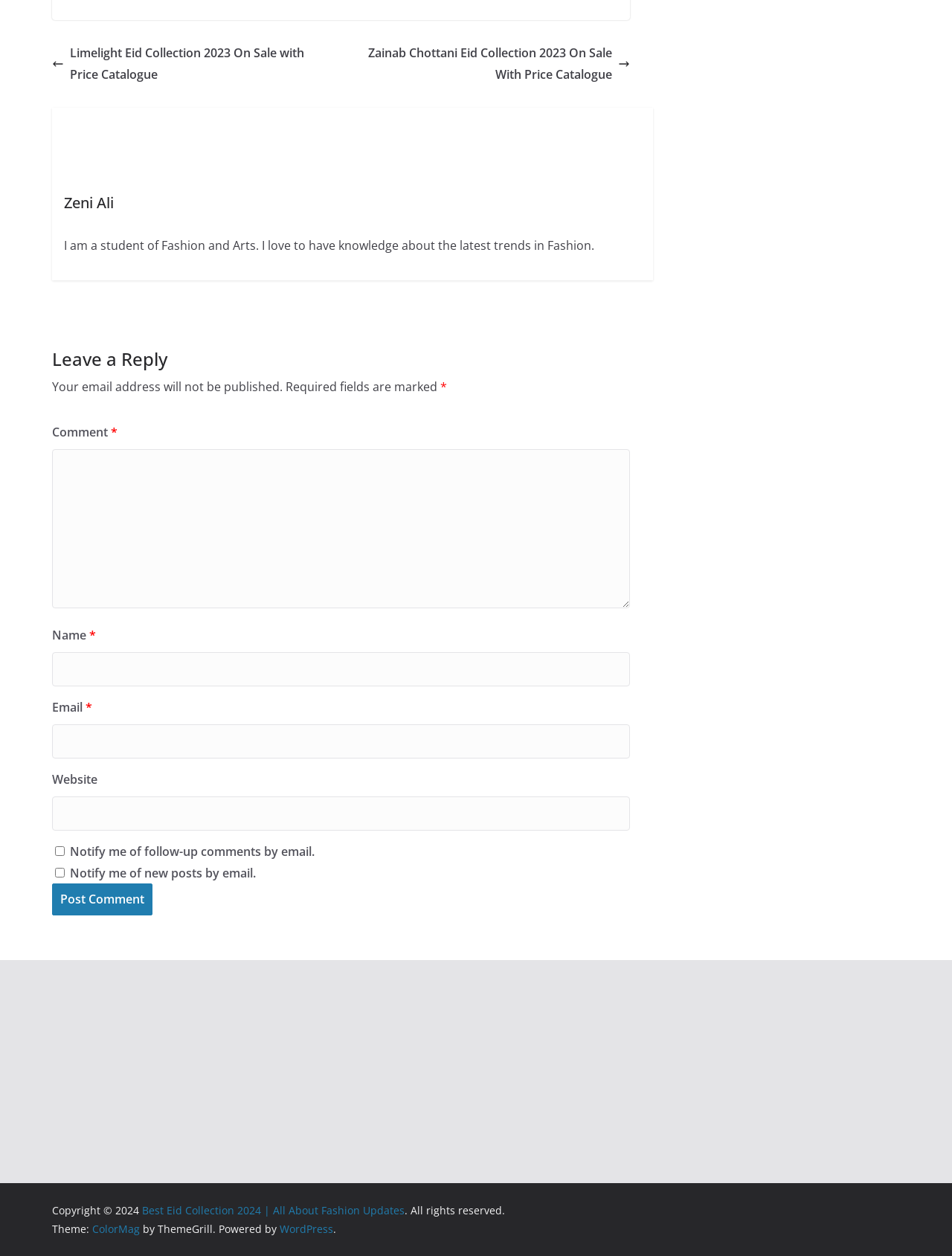Please find the bounding box coordinates of the section that needs to be clicked to achieve this instruction: "Leave a comment".

[0.055, 0.357, 0.662, 0.484]